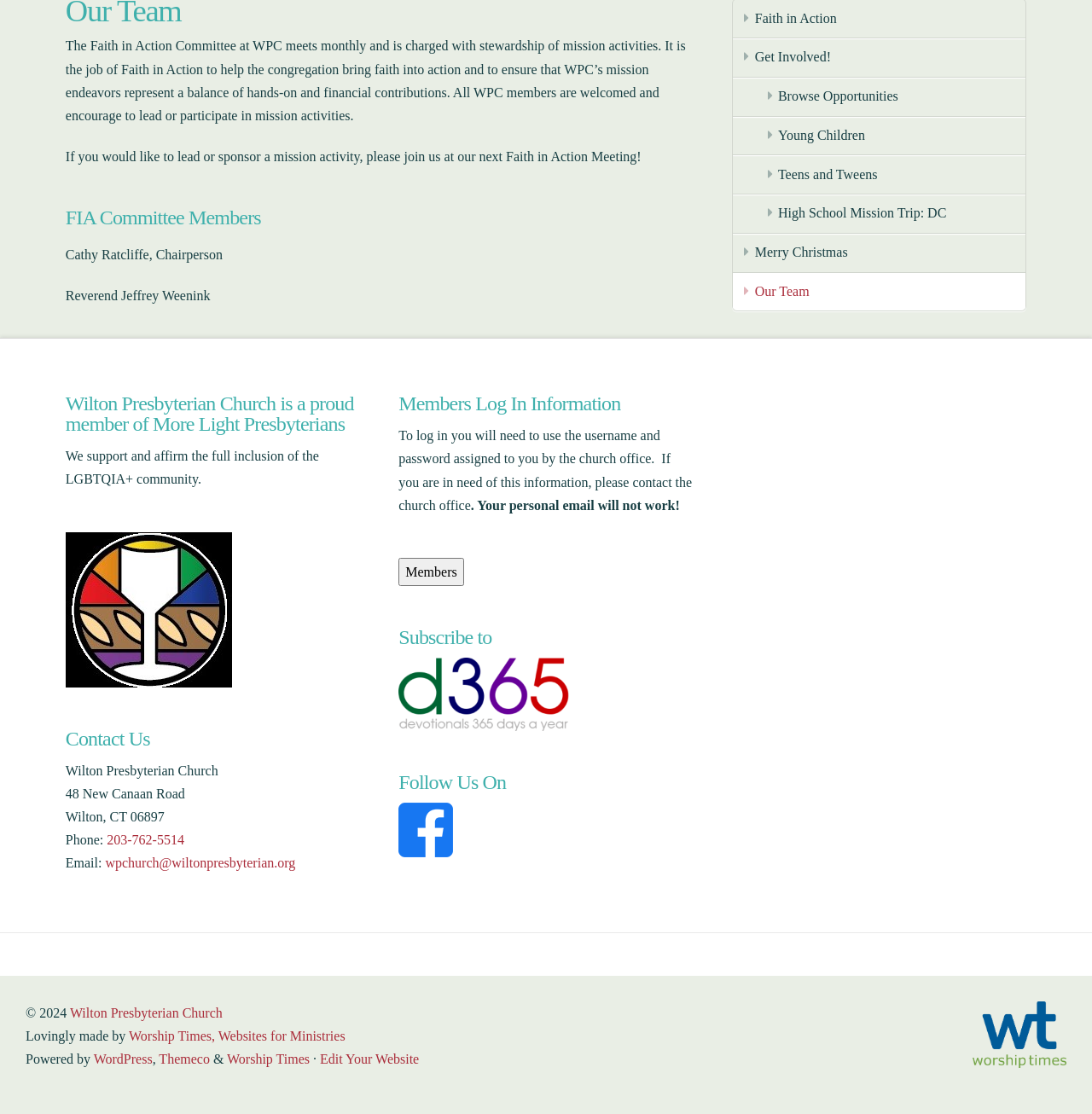Using the given description, provide the bounding box coordinates formatted as (top-left x, top-left y, bottom-right x, bottom-right y), with all values being floating point numbers between 0 and 1. Description: wpchurch@wiltonpresbyterian.org

[0.096, 0.768, 0.271, 0.781]